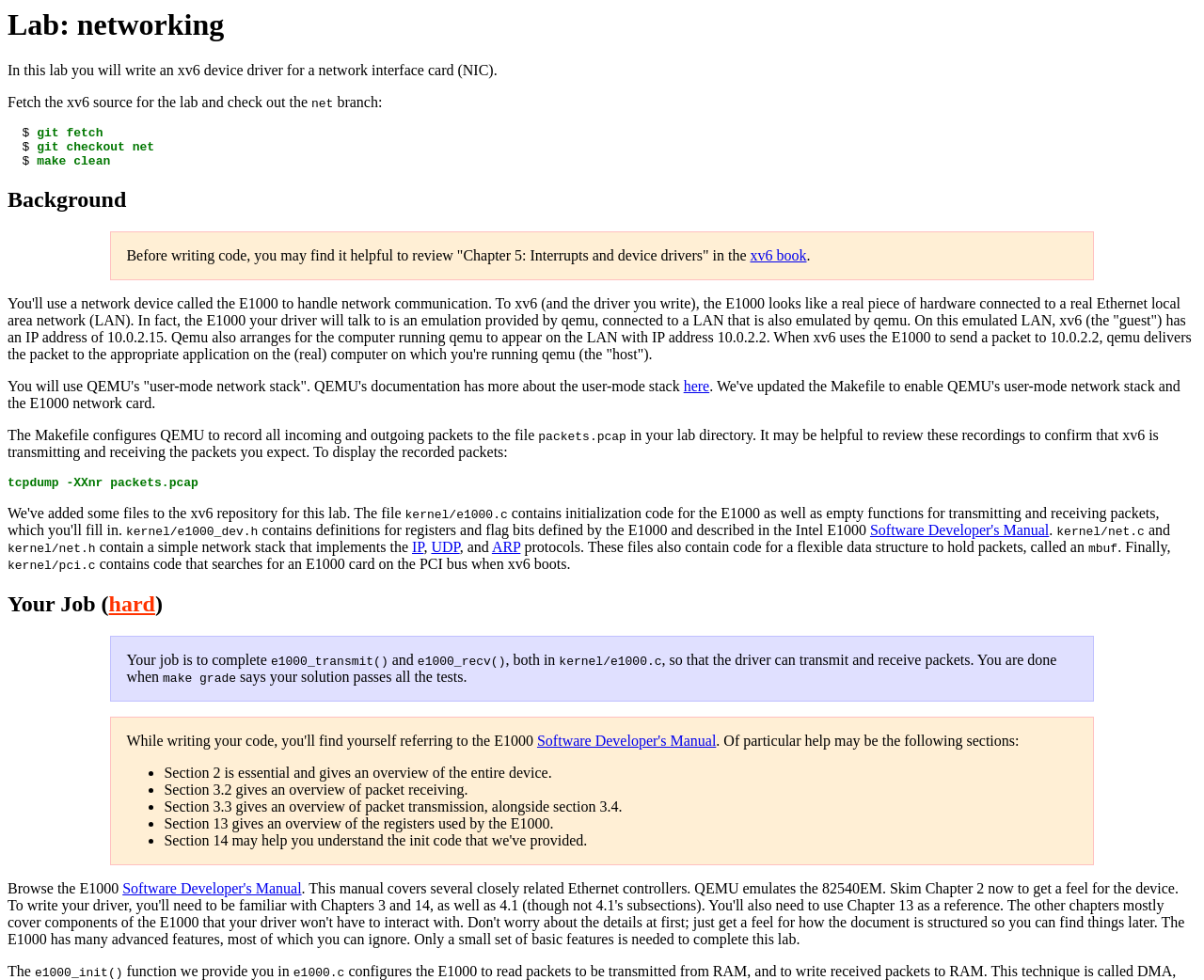What is the IP address of the xv6?
Answer with a single word or phrase by referring to the visual content.

10.0.2.15